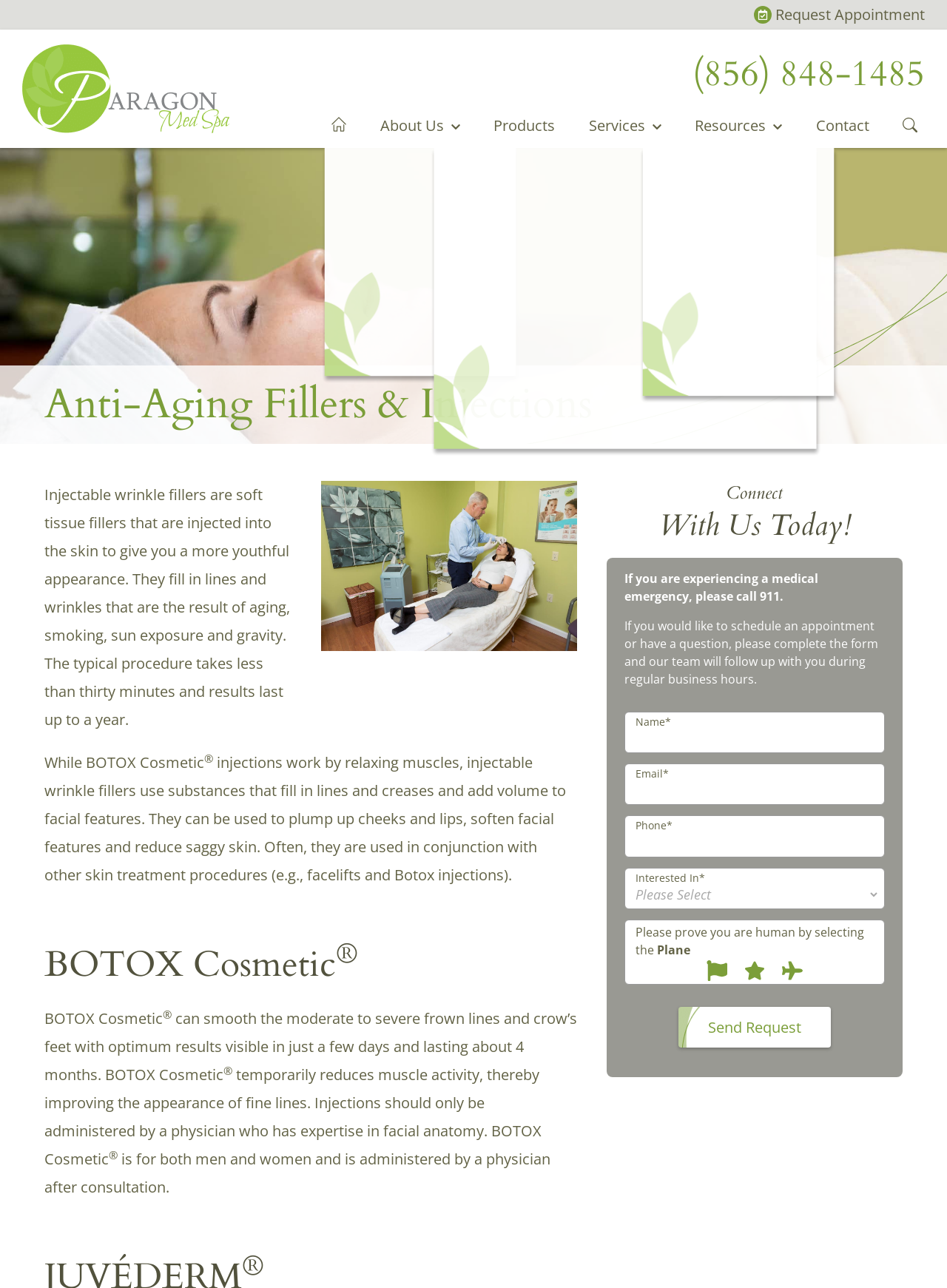What is the purpose of injectable wrinkle fillers?
From the image, respond with a single word or phrase.

To give a more youthful appearance